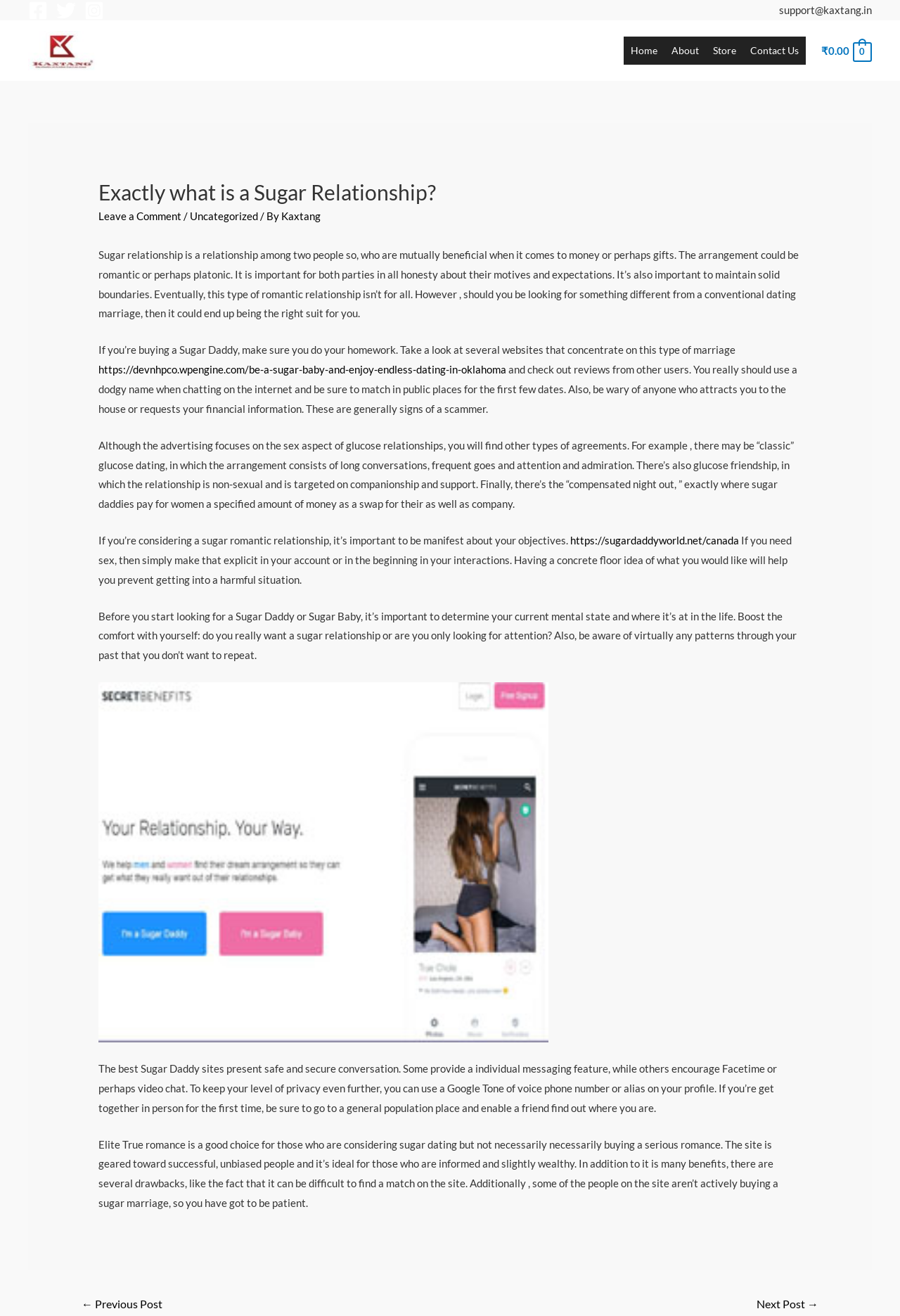What is the current balance?
With the help of the image, please provide a detailed response to the question.

I found a link element with the content '₹0.00' at the top-right corner of the webpage, which is likely to be the current balance.